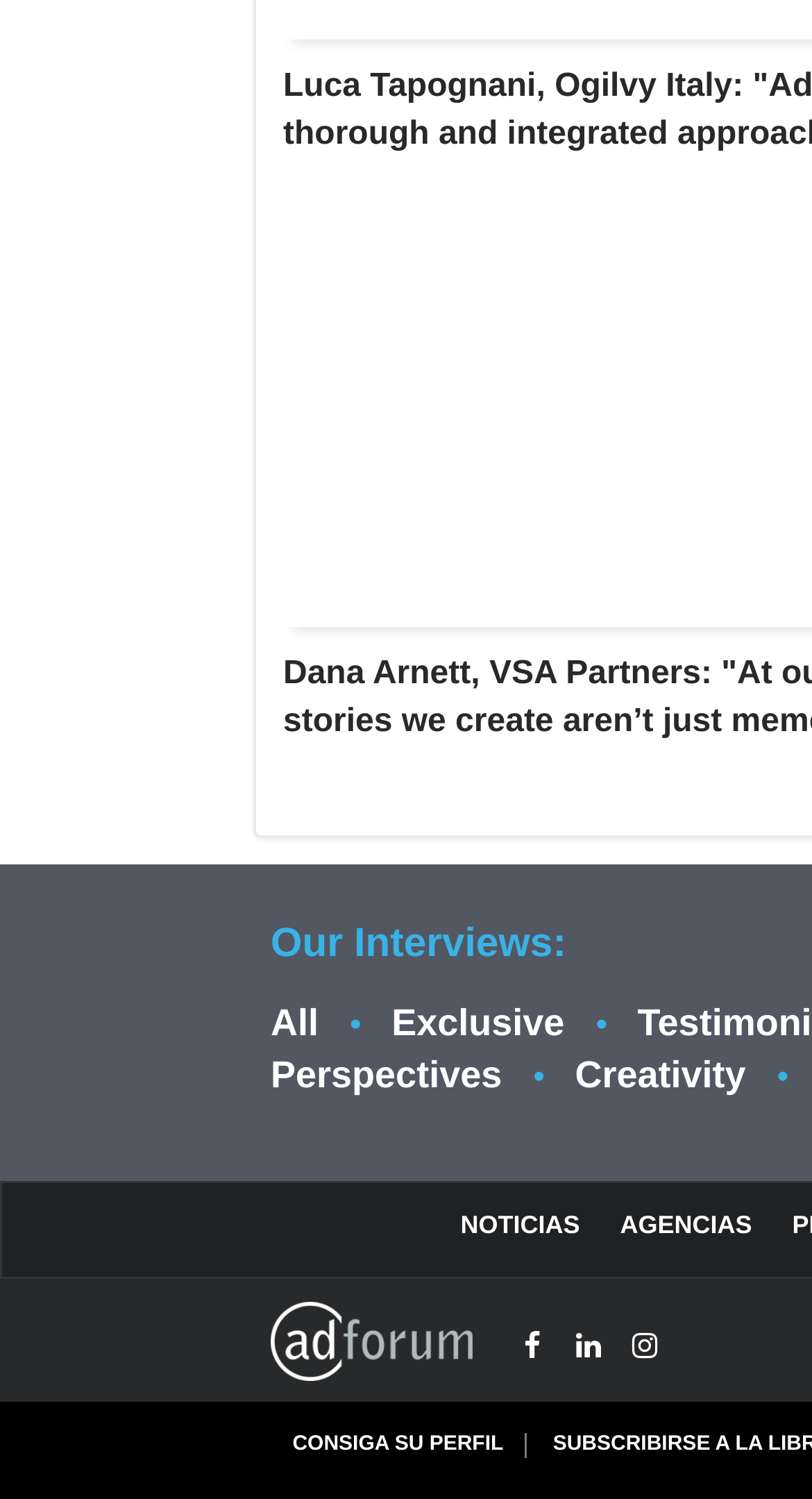Please identify the coordinates of the bounding box that should be clicked to fulfill this instruction: "Check noticias".

[0.567, 0.808, 0.714, 0.827]